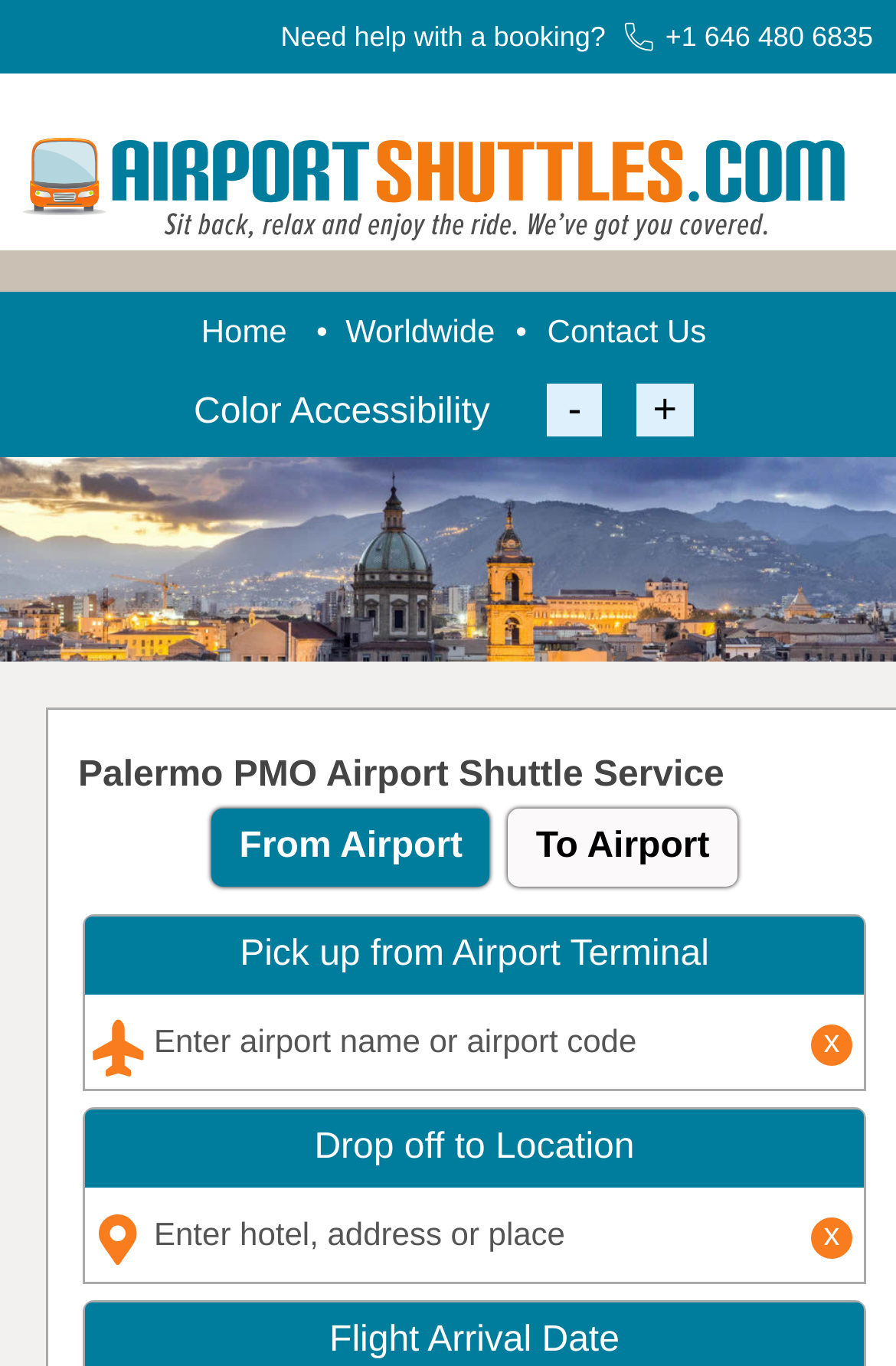Pinpoint the bounding box coordinates of the clickable element to carry out the following instruction: "Enter pick up location."

[0.095, 0.728, 0.964, 0.797]